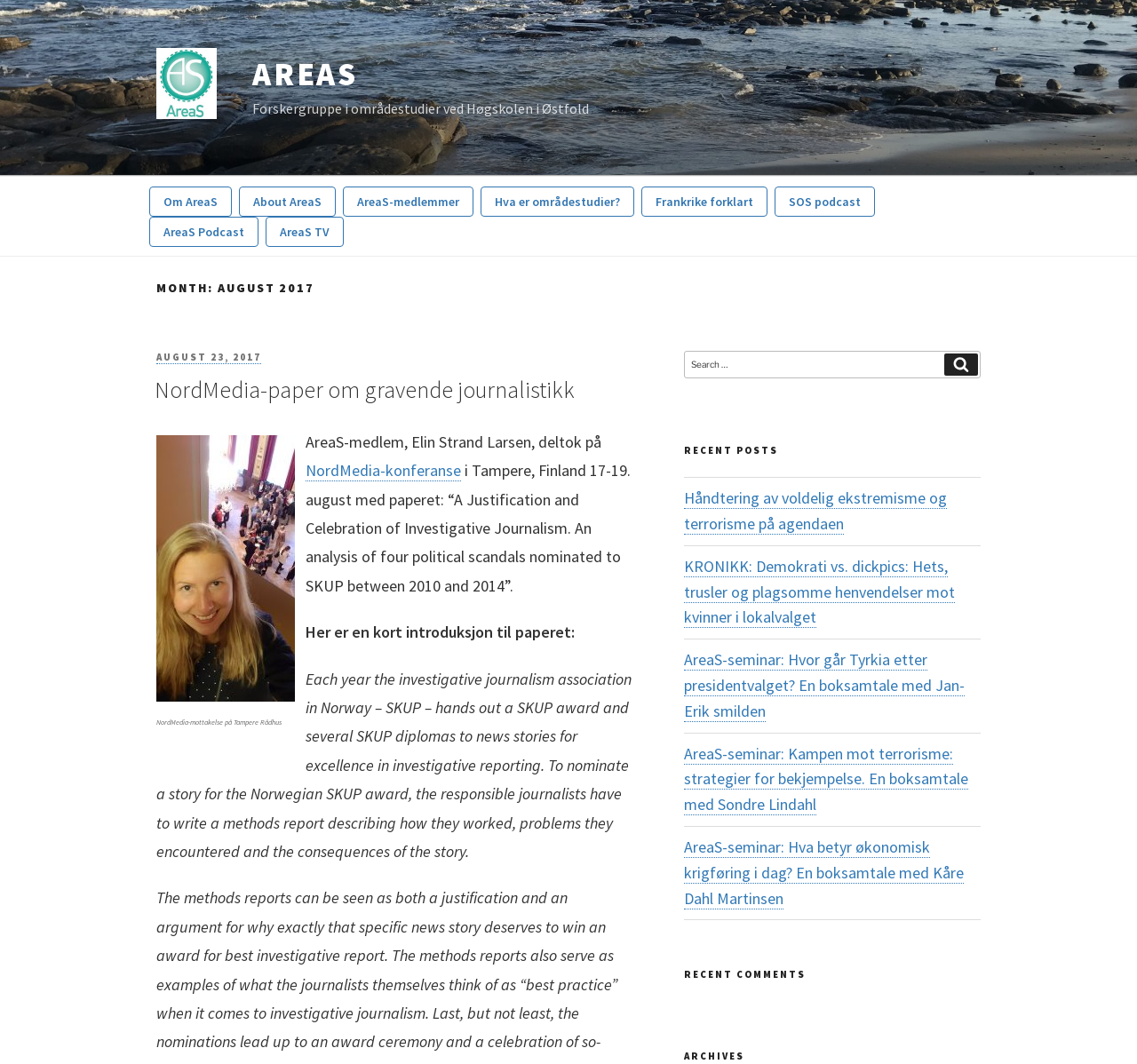What is the main heading of this webpage? Please extract and provide it.

MONTH: AUGUST 2017